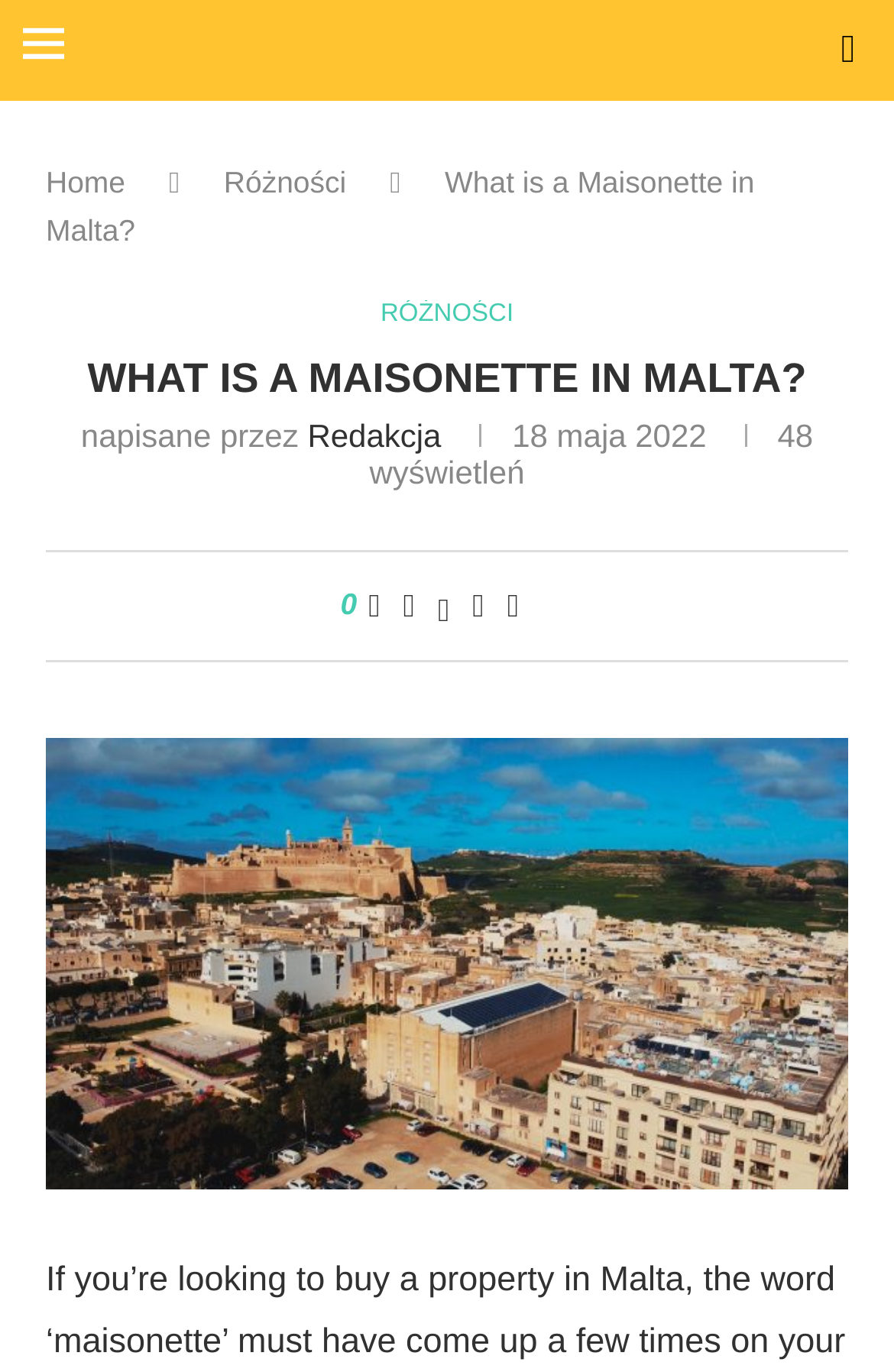How many views does the article have?
Look at the screenshot and provide an in-depth answer.

I found the view count by looking at the text '48' next to the text 'wyświetleń', which is Polish for 'views'.